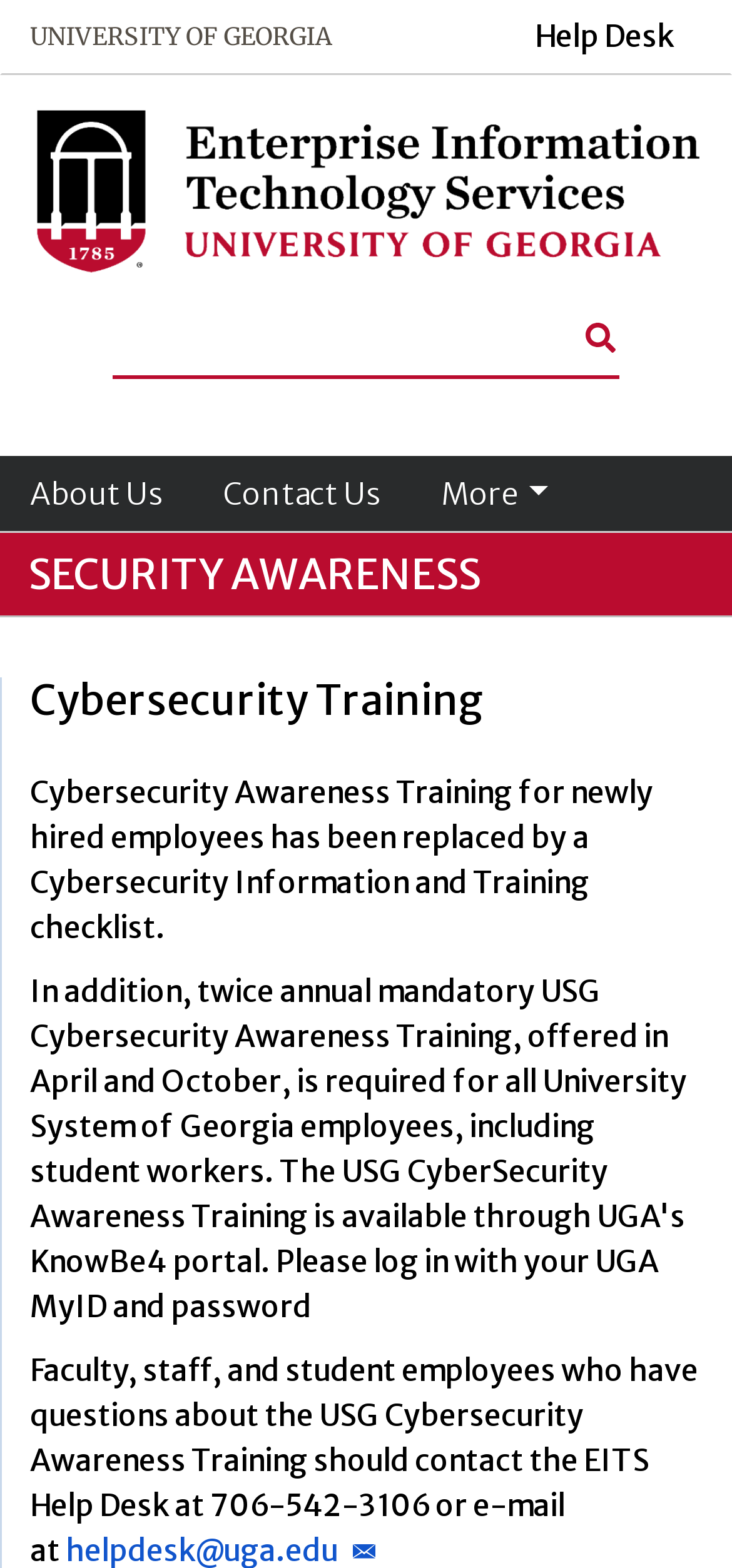Identify the coordinates of the bounding box for the element that must be clicked to accomplish the instruction: "search for something".

[0.151, 0.202, 0.292, 0.226]